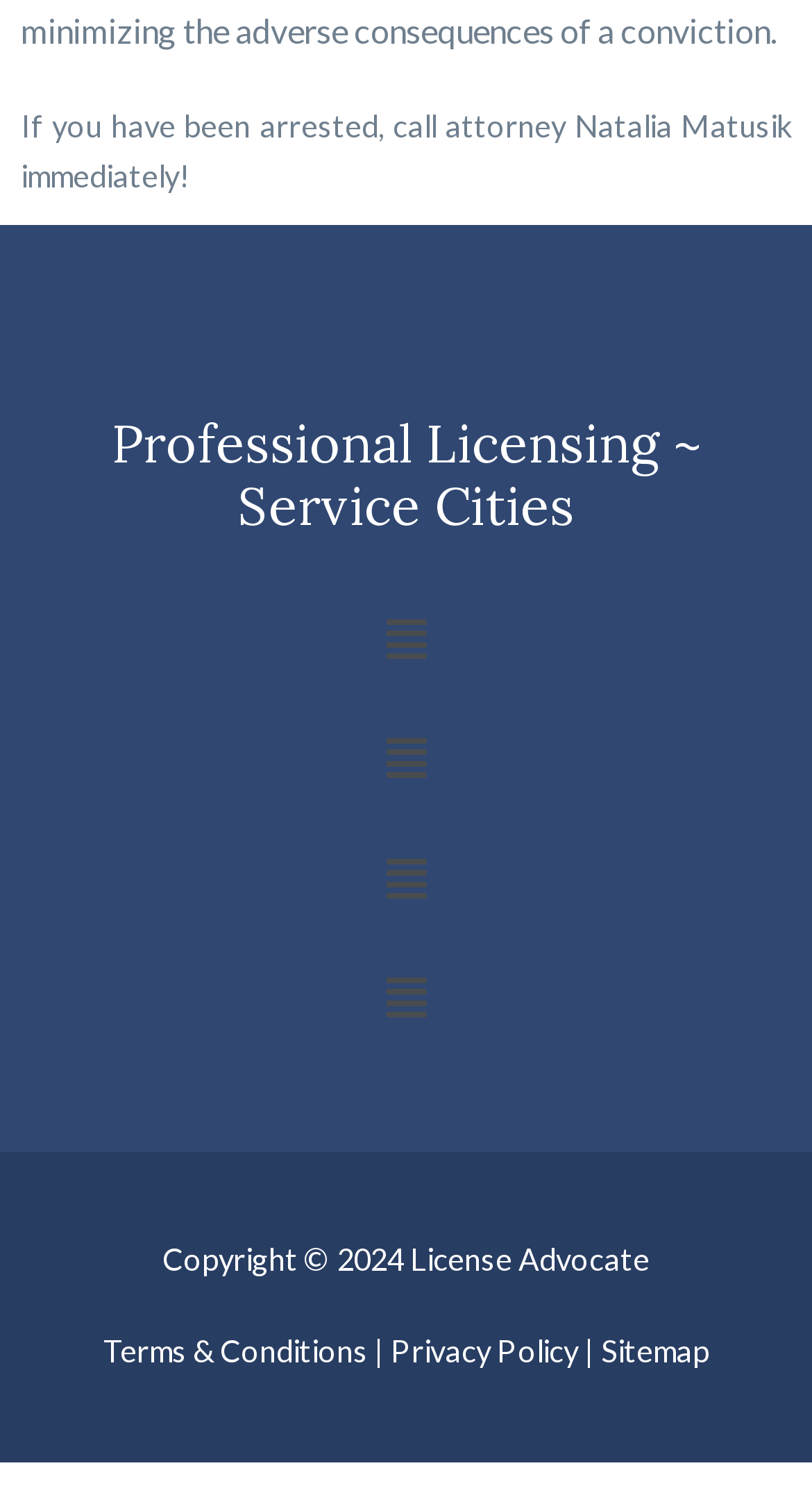Provide the bounding box coordinates of the HTML element described by the text: "Privacy Policy". The coordinates should be in the format [left, top, right, bottom] with values between 0 and 1.

[0.481, 0.888, 0.712, 0.912]